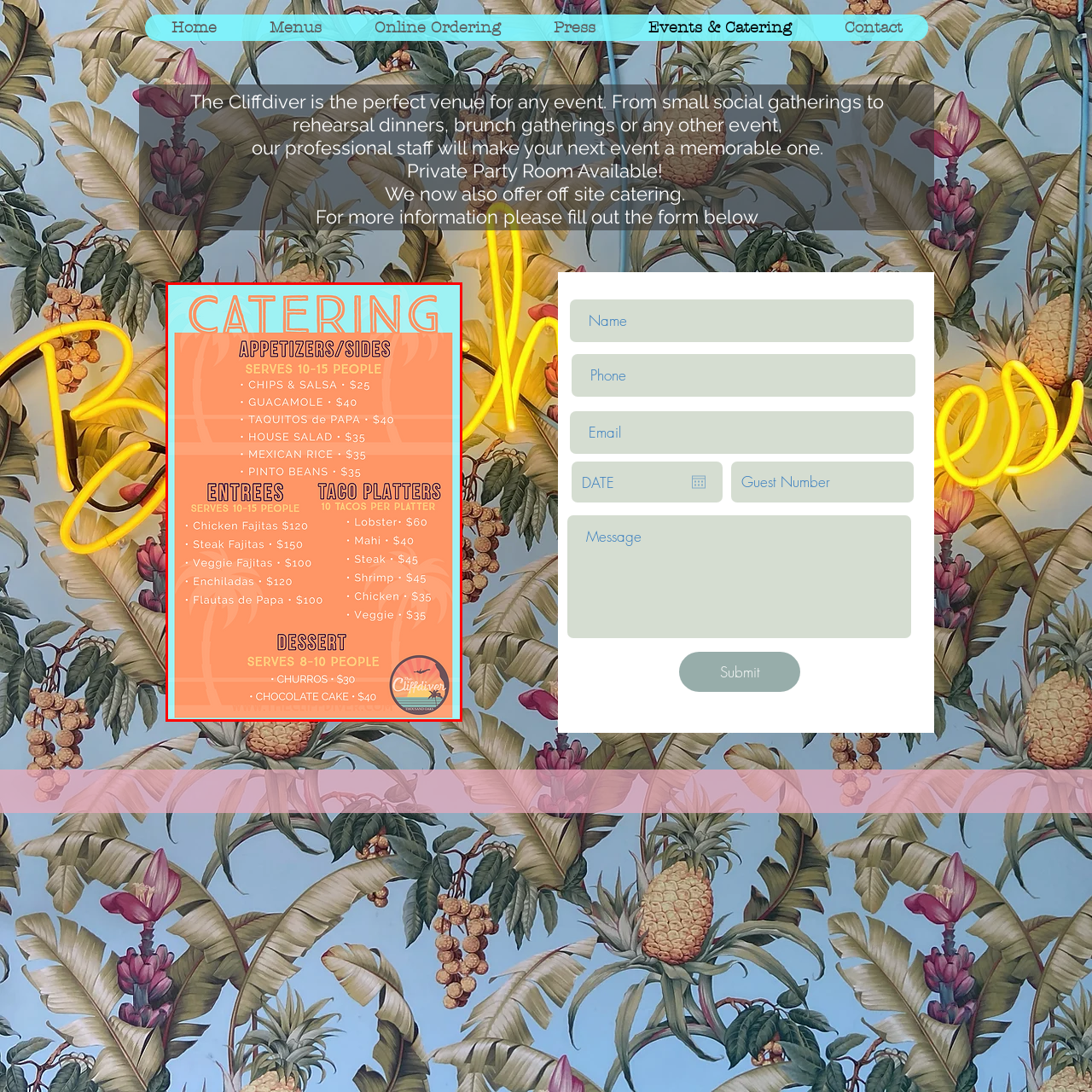Direct your gaze to the image circumscribed by the red boundary and deliver a thorough answer to the following question, drawing from the image's details: 
What is the price of the Veggie Fajitas?

In the Entrees section, the caption lists the Veggie Fajitas as an option, priced at $100, designed to serve 10-15 people.